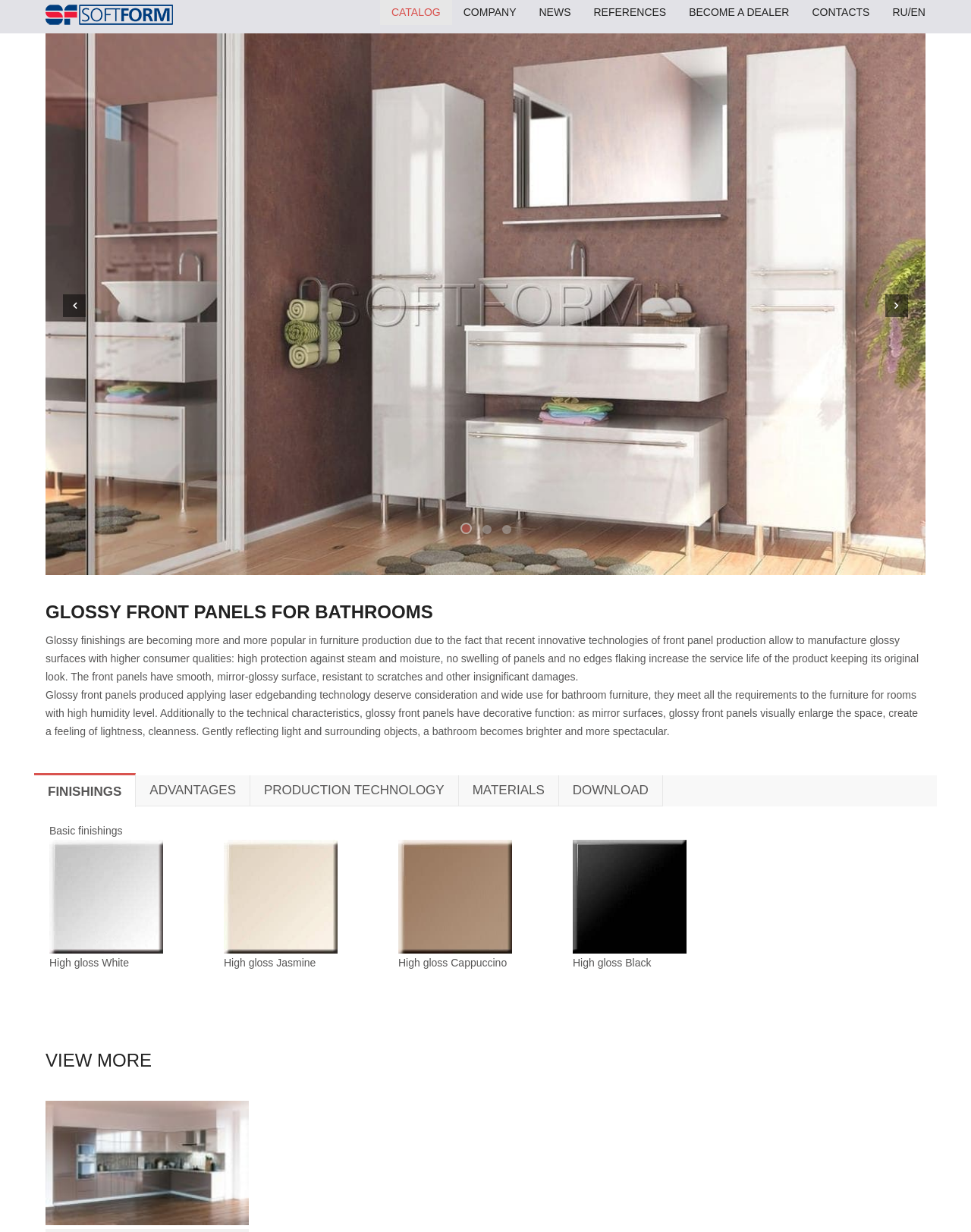Using the information shown in the image, answer the question with as much detail as possible: What is the purpose of glossy front panels?

According to the webpage, glossy front panels not only have technical characteristics such as high protection against steam and moisture but also have a decorative function, making the space look brighter and more spectacular.